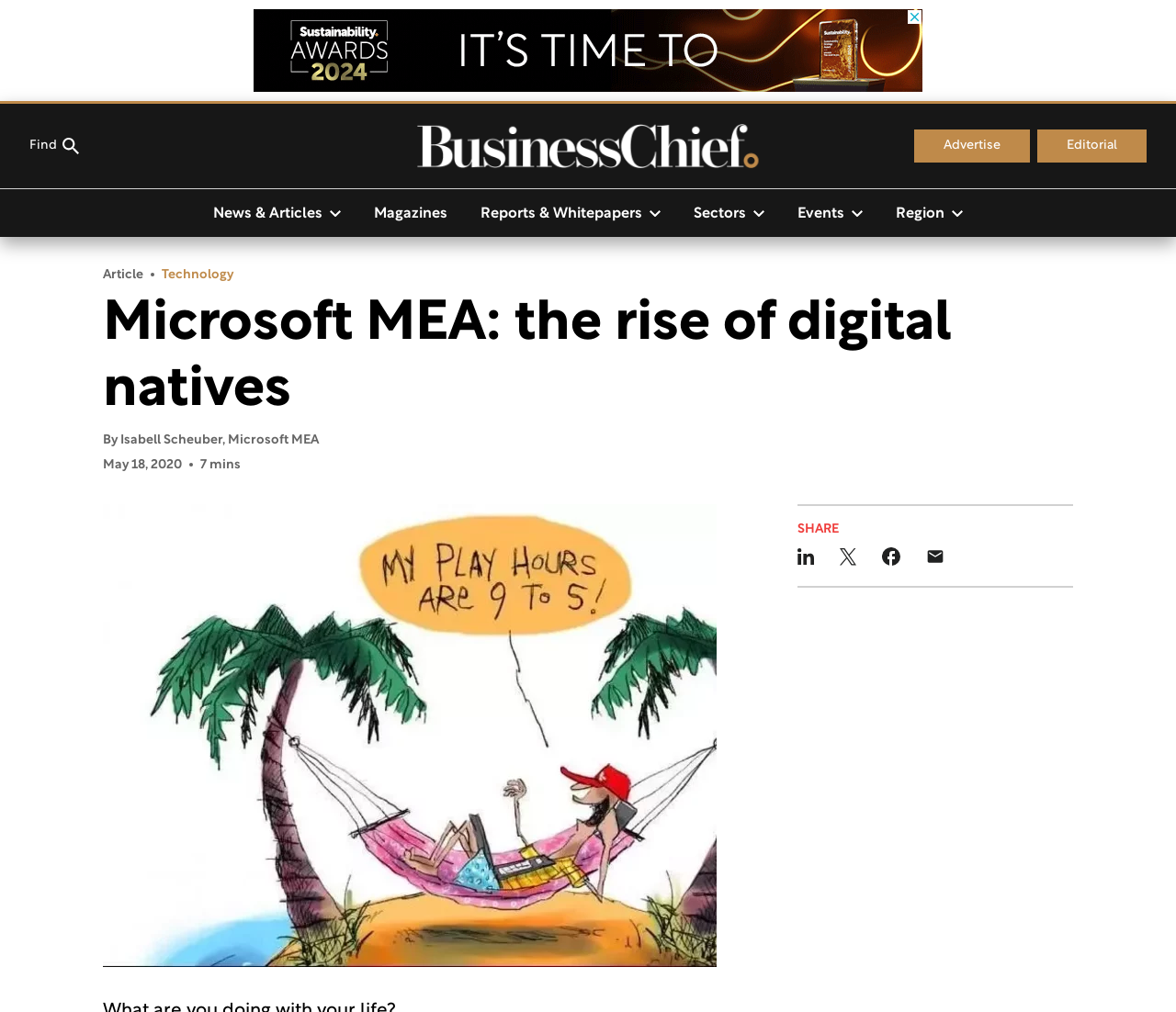Find the bounding box coordinates of the clickable region needed to perform the following instruction: "Go to the events page". The coordinates should be provided as four float numbers between 0 and 1, i.e., [left, top, right, bottom].

[0.664, 0.196, 0.748, 0.225]